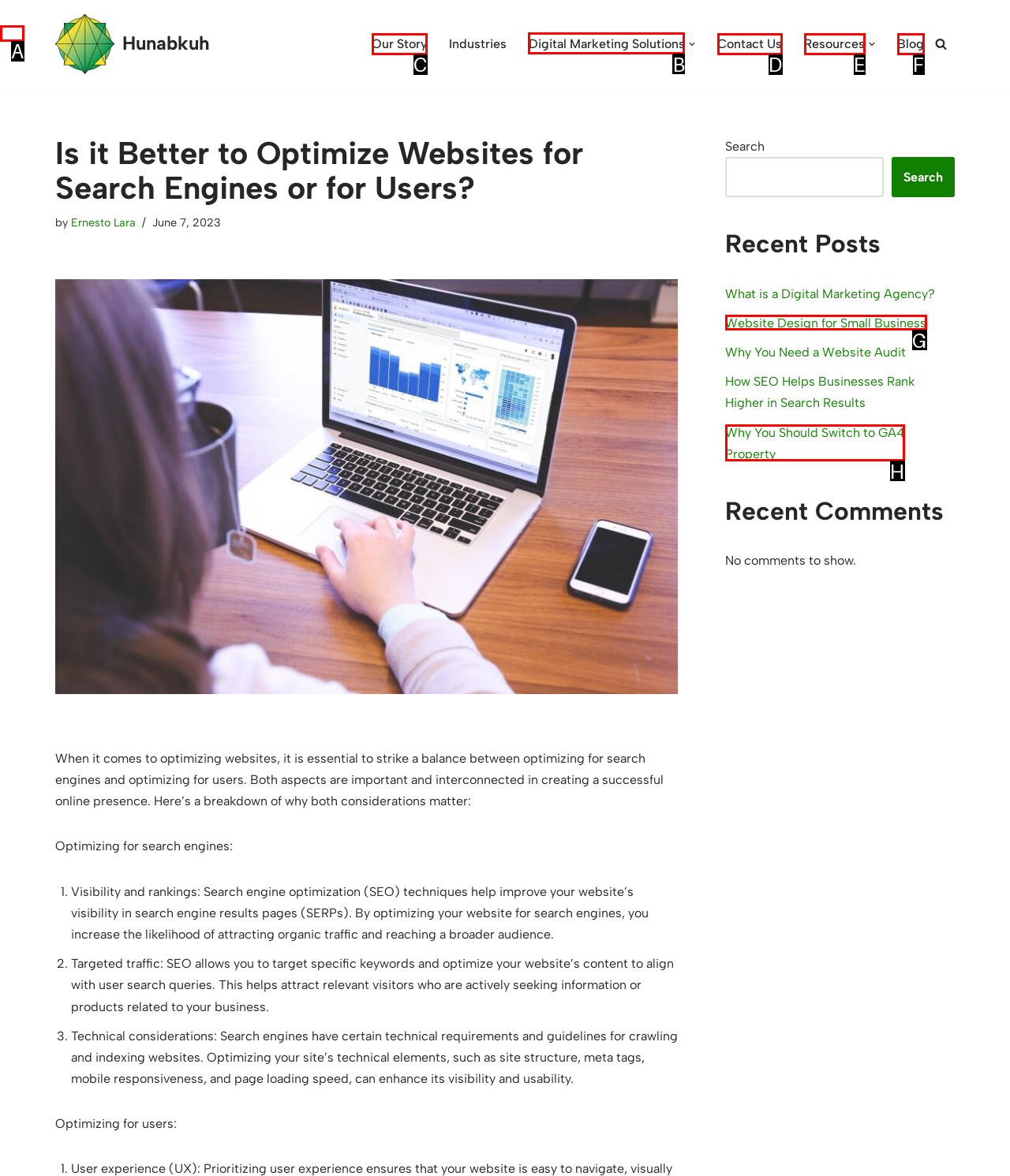From the options shown in the screenshot, tell me which lettered element I need to click to complete the task: Open the 'Digital Marketing Solutions' submenu.

B